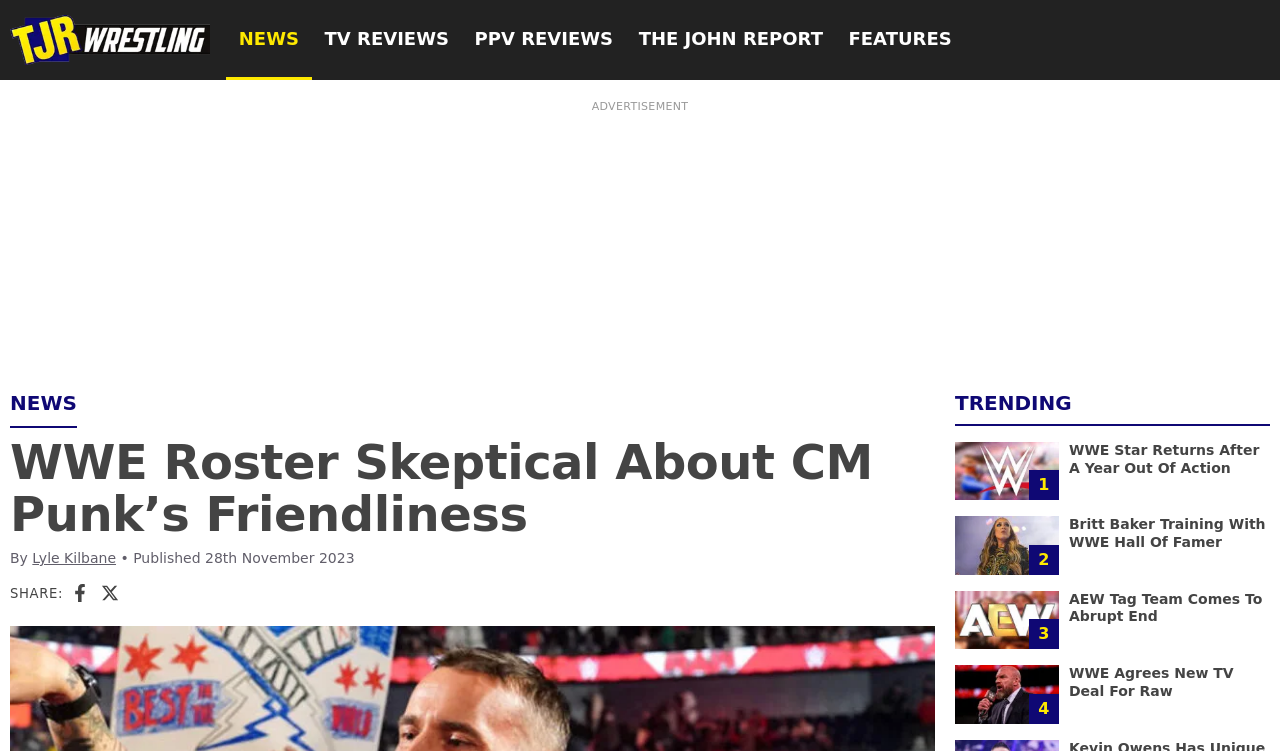Please locate the bounding box coordinates of the element that needs to be clicked to achieve the following instruction: "Read the article about WWE Roster Skeptical About CM Punk’s Friendliness". The coordinates should be four float numbers between 0 and 1, i.e., [left, top, right, bottom].

[0.008, 0.58, 0.73, 0.72]